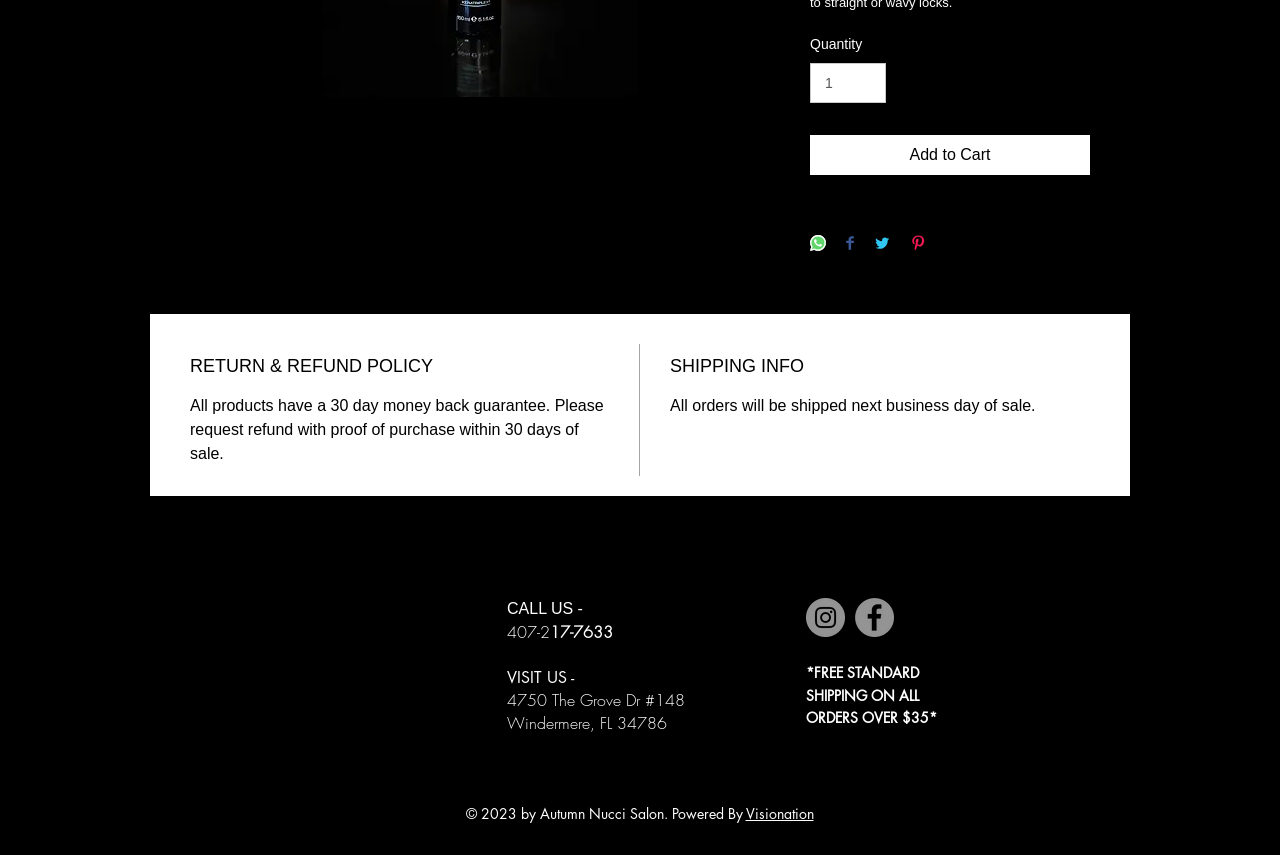Given the element description: "Add to Cart", predict the bounding box coordinates of this UI element. The coordinates must be four float numbers between 0 and 1, given as [left, top, right, bottom].

[0.633, 0.158, 0.852, 0.205]